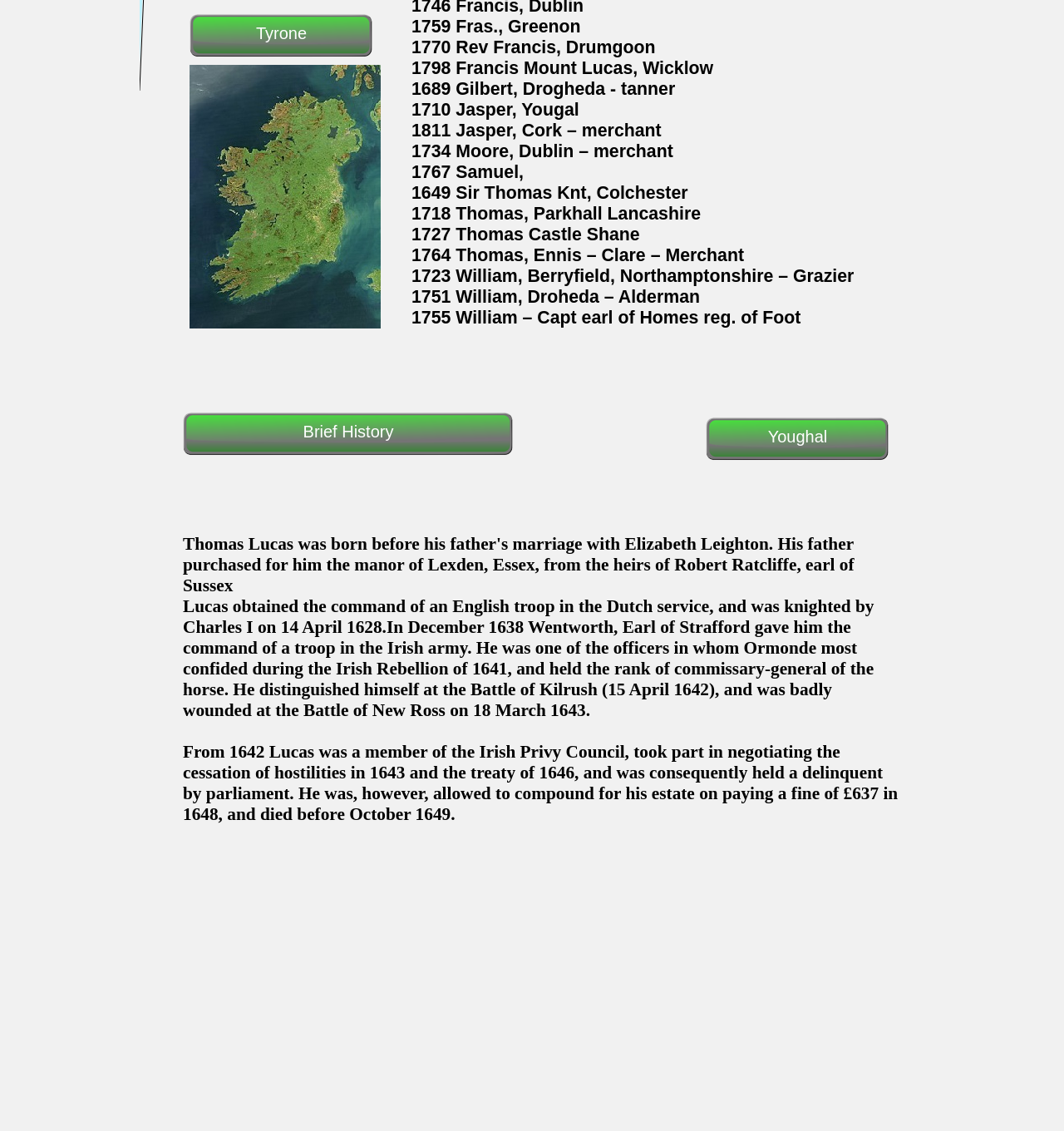Using the given element description, provide the bounding box coordinates (top-left x, top-left y, bottom-right x, bottom-right y) for the corresponding UI element in the screenshot: Tyrone

[0.178, 0.012, 0.35, 0.051]